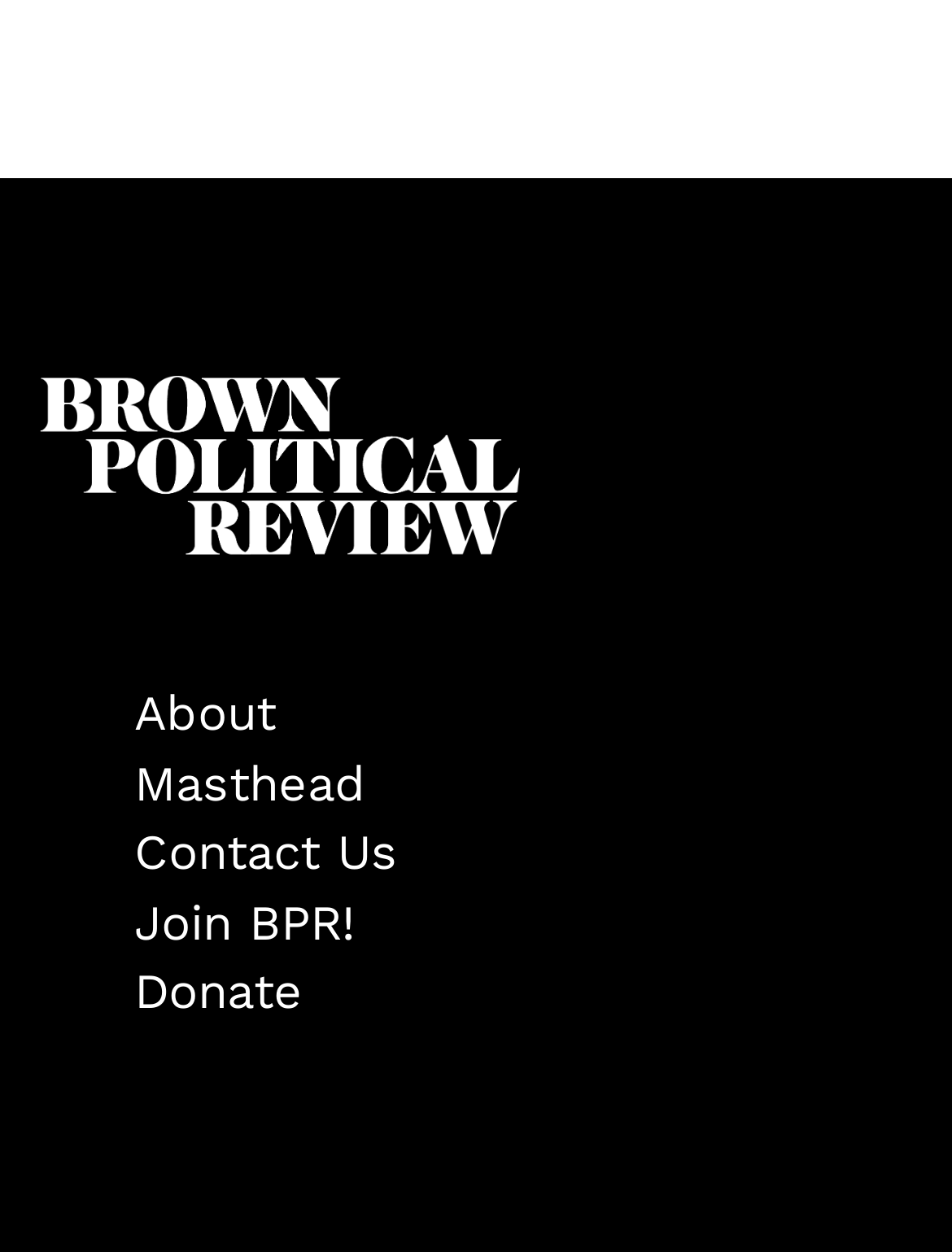Provide a single word or phrase to answer the given question: 
How many links are there in the menu?

5